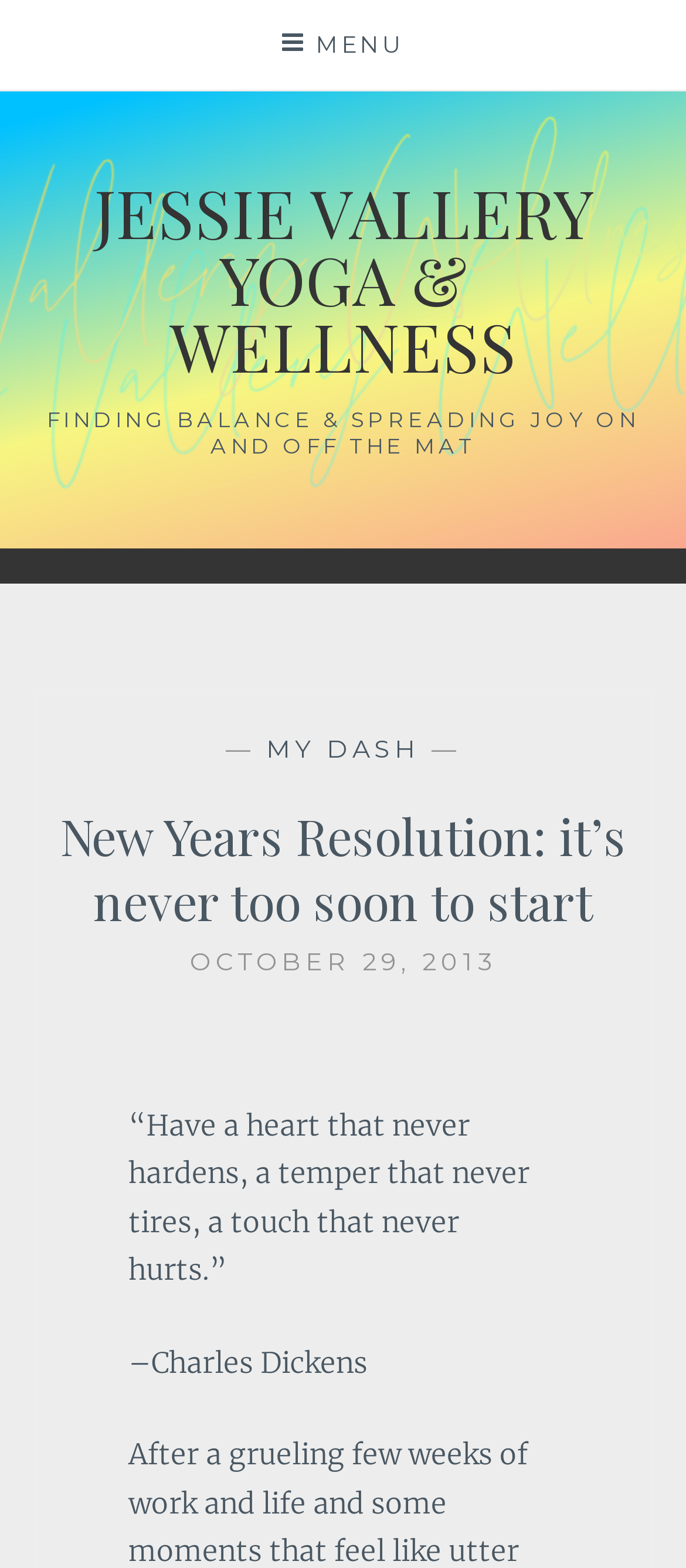What is the date of the article on this webpage?
Use the screenshot to answer the question with a single word or phrase.

OCTOBER 29, 2013